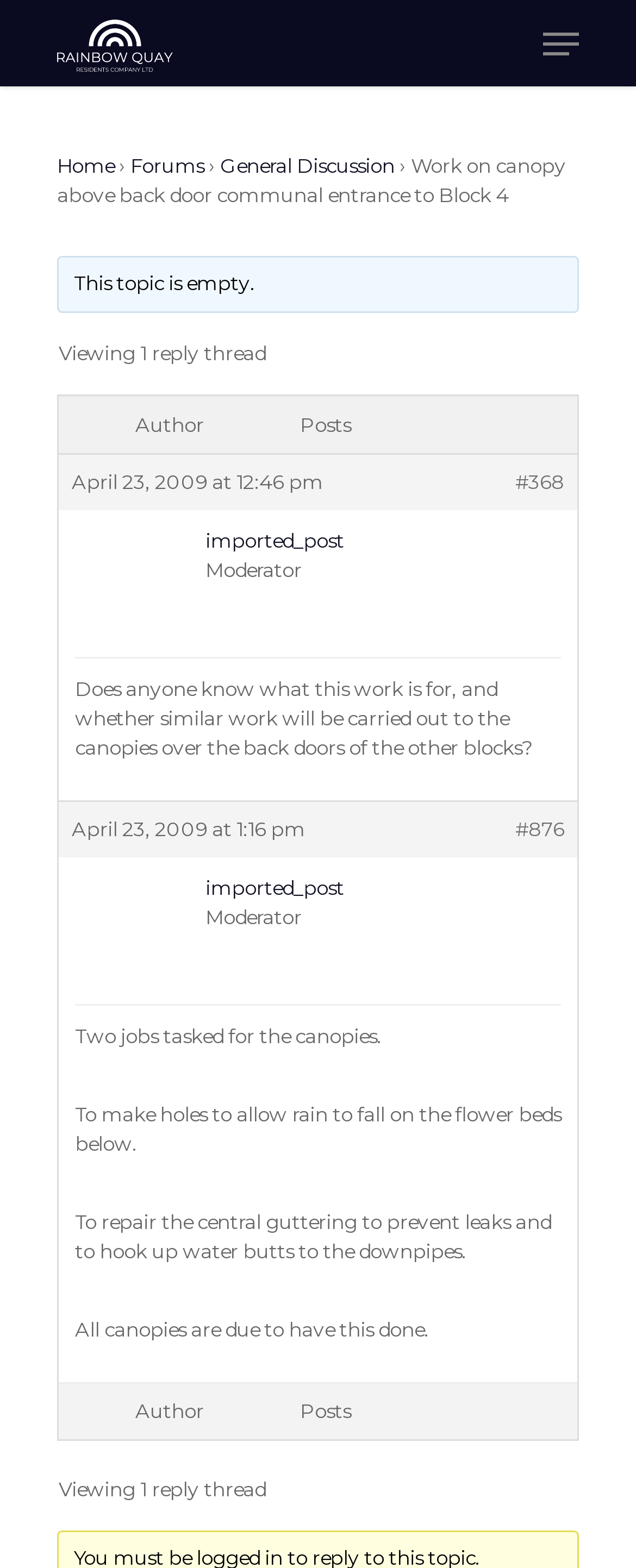Kindly determine the bounding box coordinates for the area that needs to be clicked to execute this instruction: "Click on the 'Rainbow Quay Residents' link".

[0.09, 0.012, 0.272, 0.043]